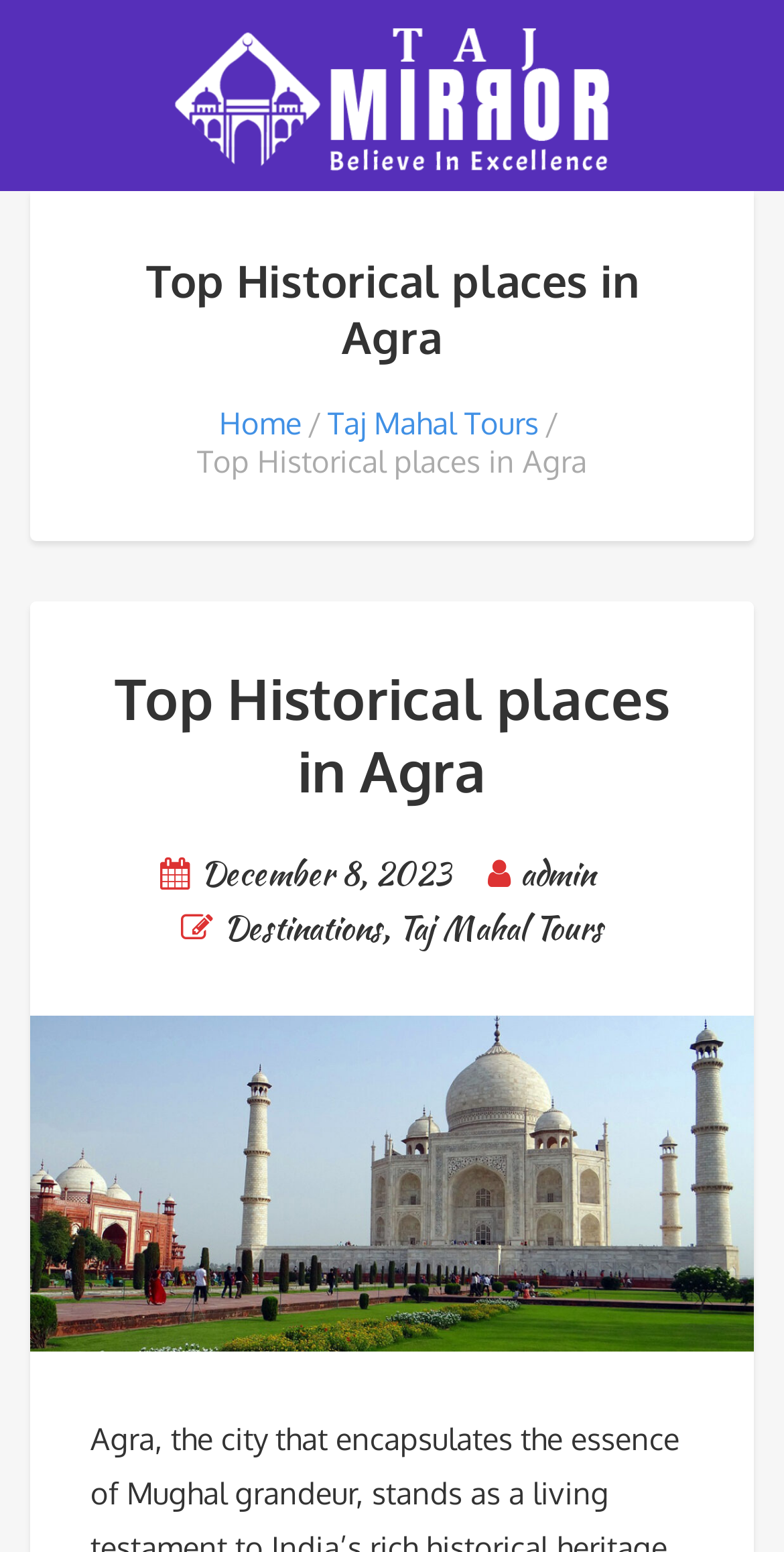Based on the element description "Taj Mahal Tours", predict the bounding box coordinates of the UI element.

[0.508, 0.583, 0.769, 0.613]